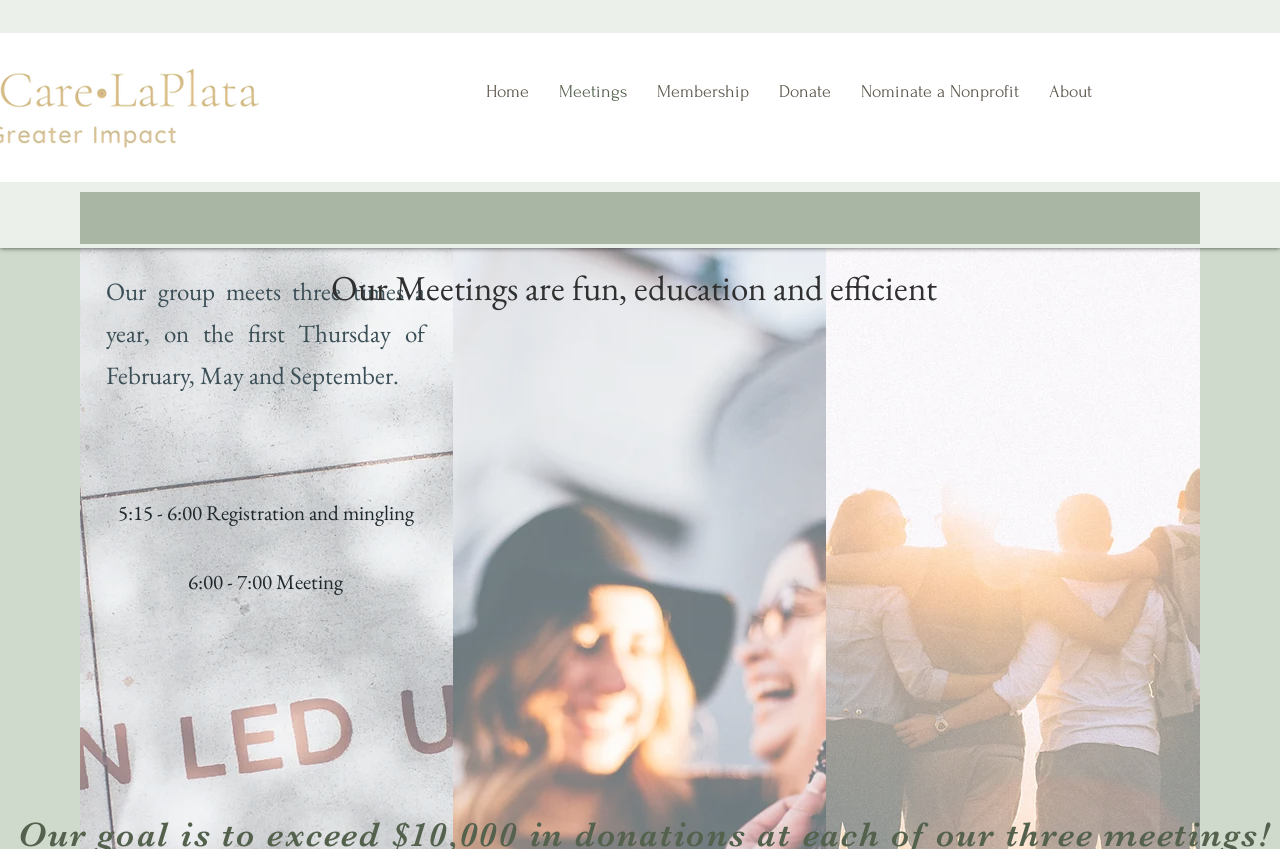Using the details from the image, please elaborate on the following question: How often does the group meet?

According to the webpage, the group meets three times a year, on the first Thursday of February, May, and September.